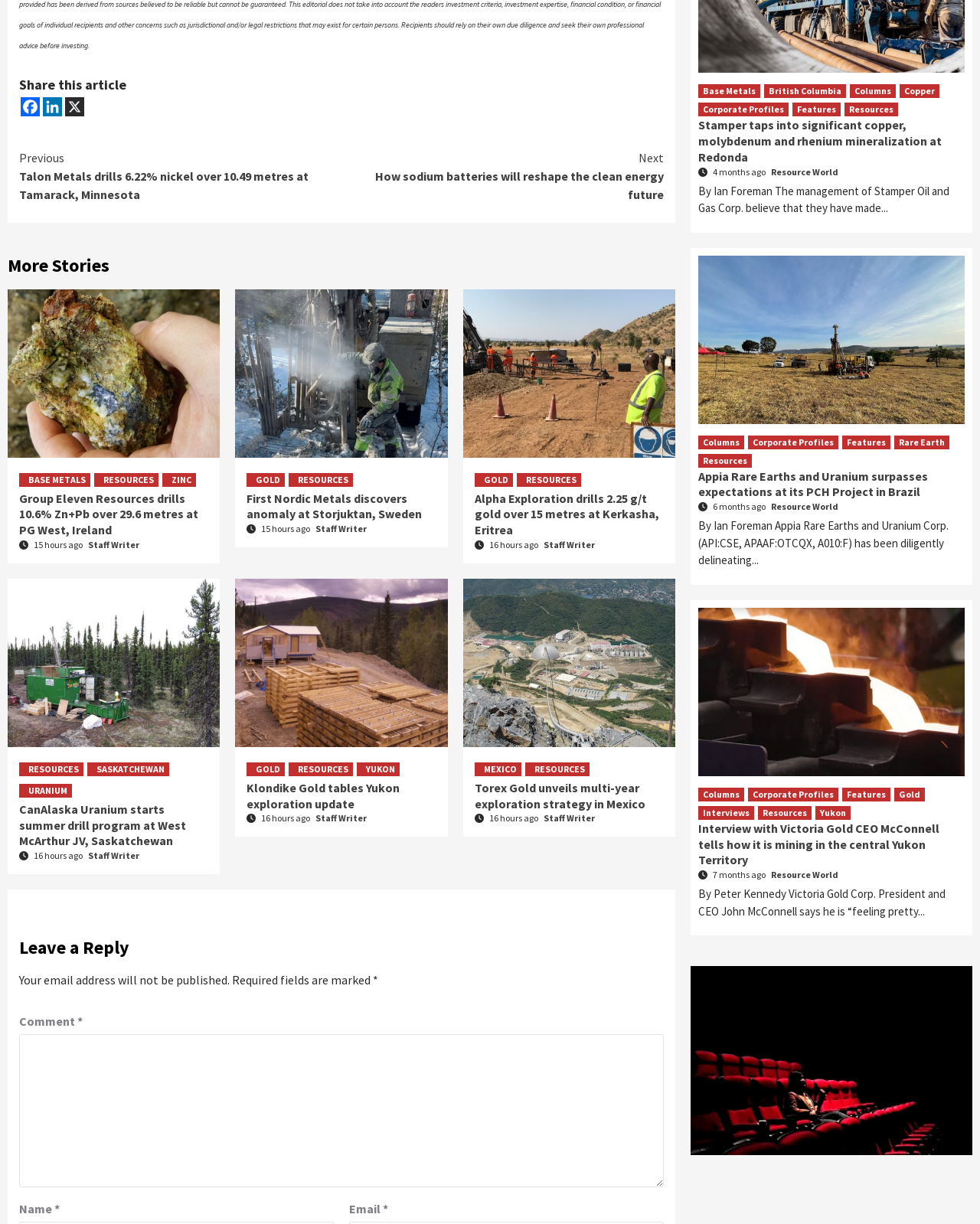Please determine the bounding box coordinates of the element's region to click for the following instruction: "Share this article on Facebook".

[0.021, 0.08, 0.041, 0.095]